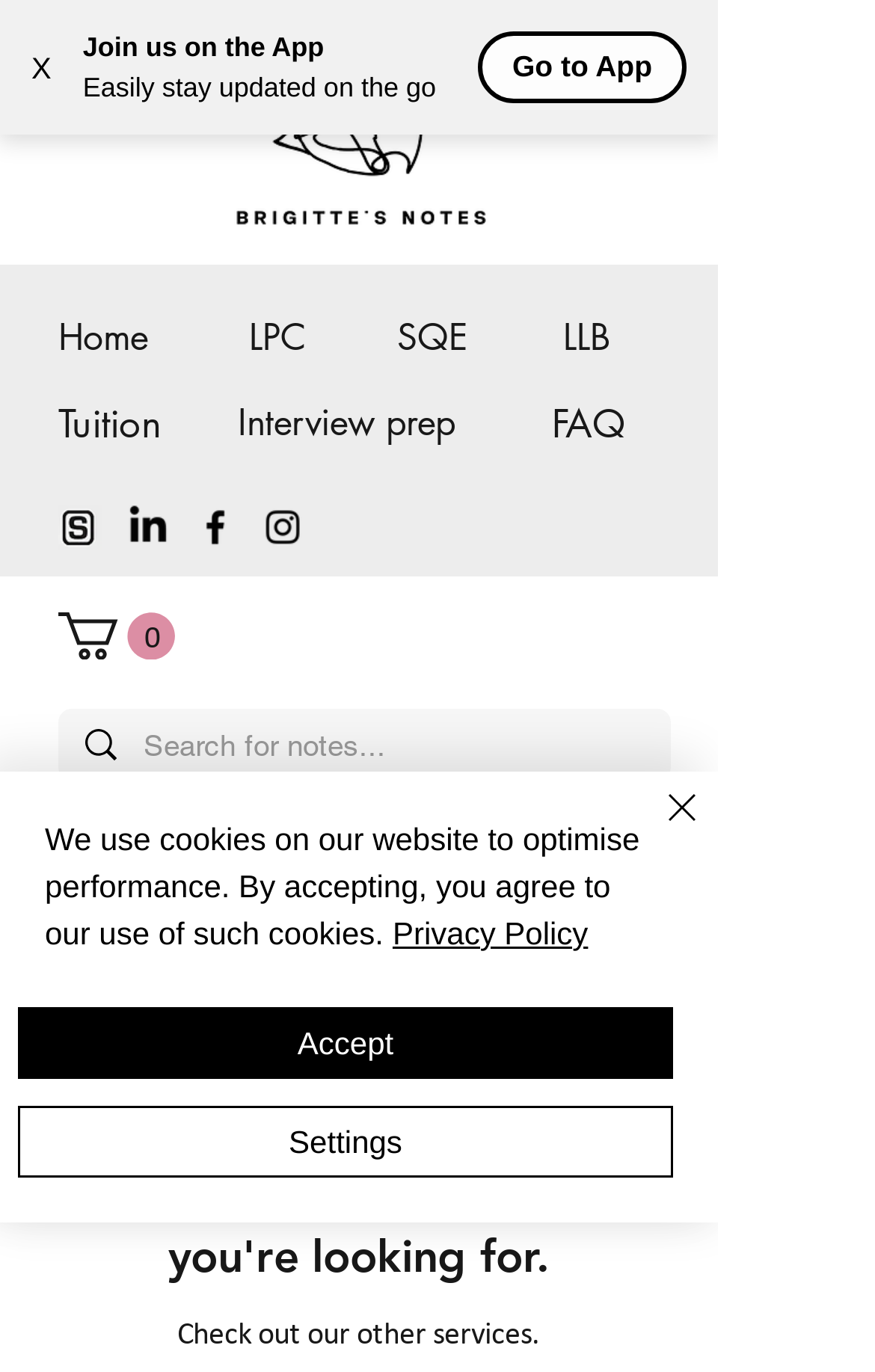Can you show the bounding box coordinates of the region to click on to complete the task described in the instruction: "Go to the 'Home' page"?

[0.067, 0.229, 0.169, 0.263]